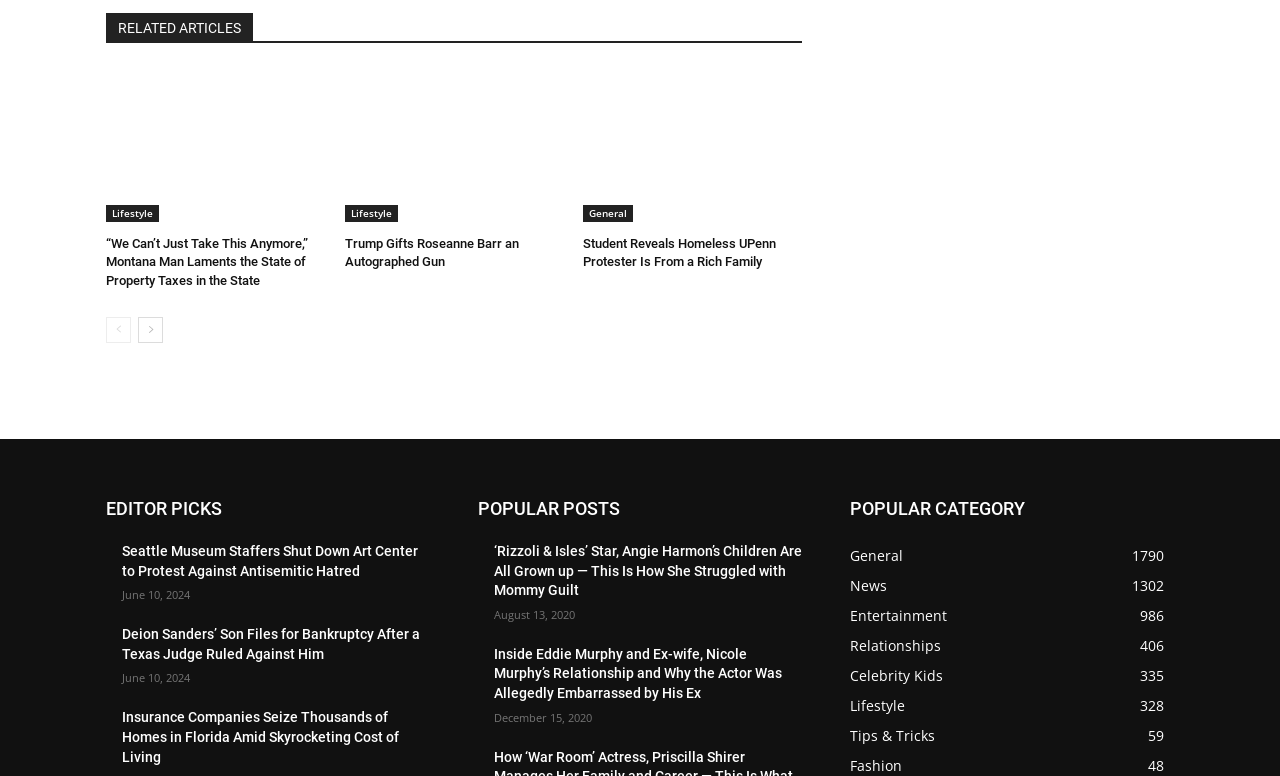Determine the bounding box coordinates for the clickable element to execute this instruction: "Click on the 'Book Your Demo' button". Provide the coordinates as four float numbers between 0 and 1, i.e., [left, top, right, bottom].

None